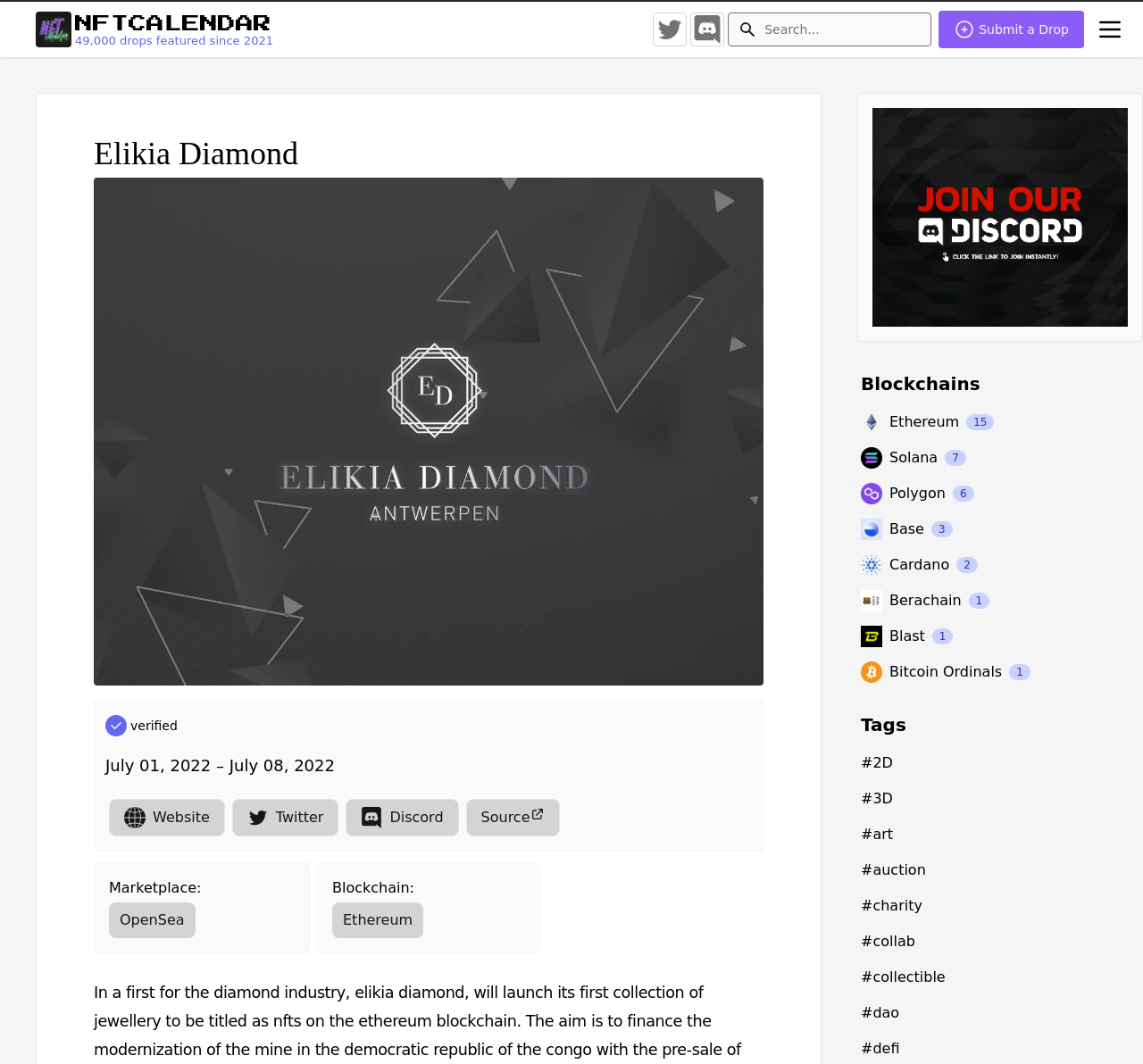Determine the bounding box for the UI element that matches this description: "parent_node: Twitter".

[0.955, 0.01, 0.988, 0.045]